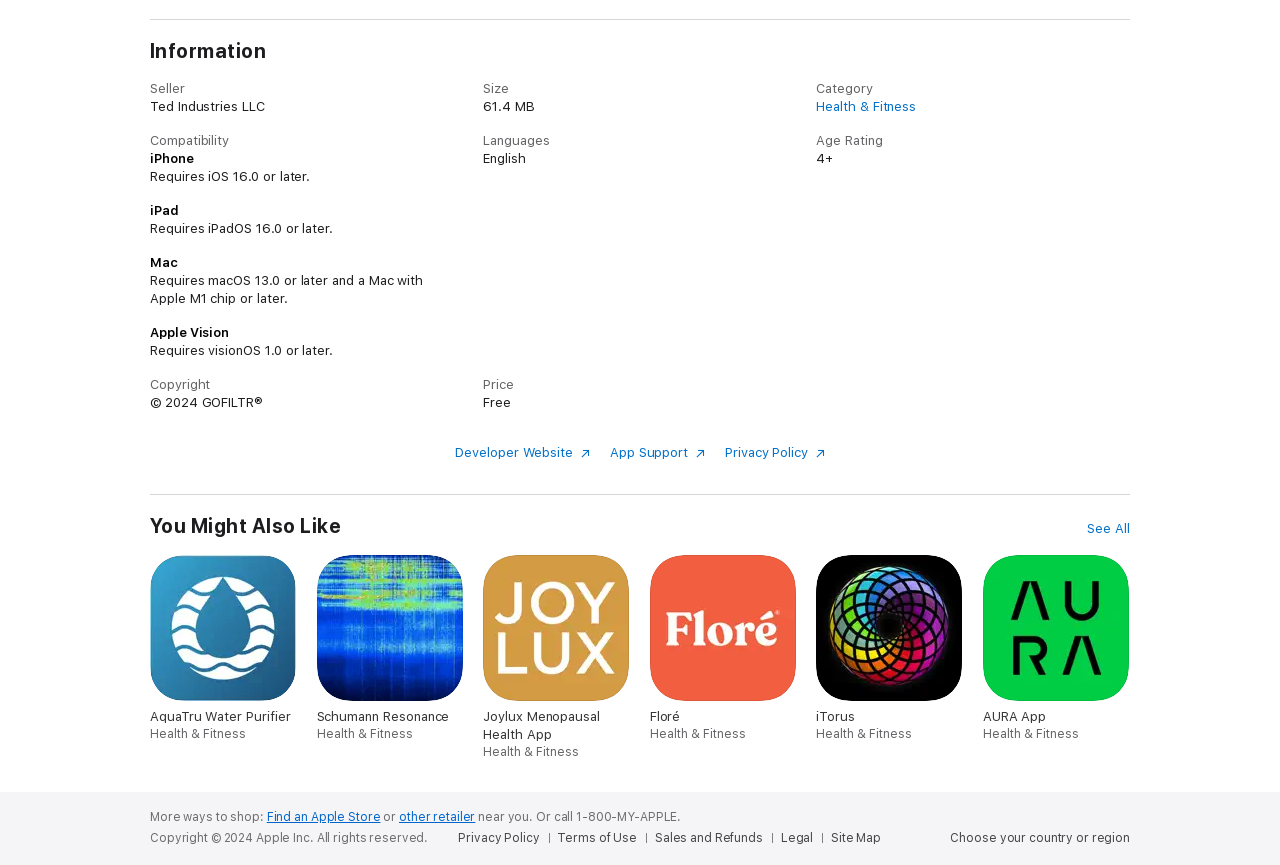What is the category of this app?
Based on the visual information, provide a detailed and comprehensive answer.

The category of this app is mentioned as 'Health & Fitness' in the description list.